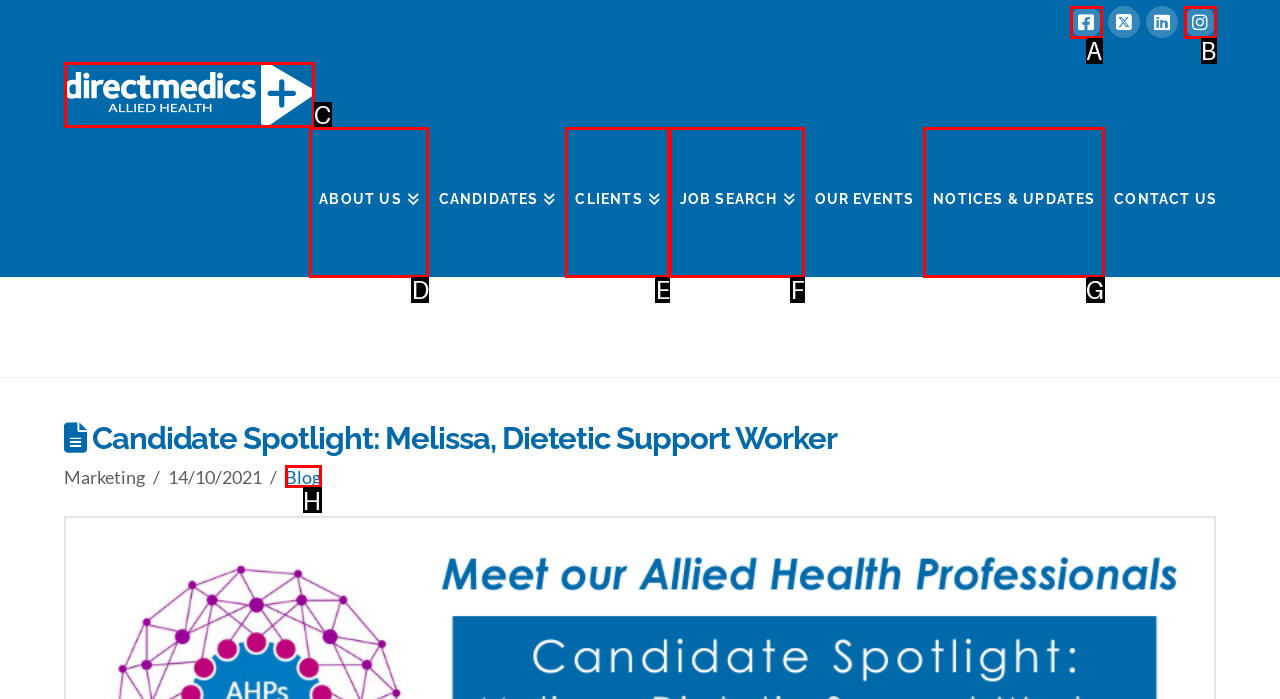Given the description: About Us, identify the corresponding option. Answer with the letter of the appropriate option directly.

D